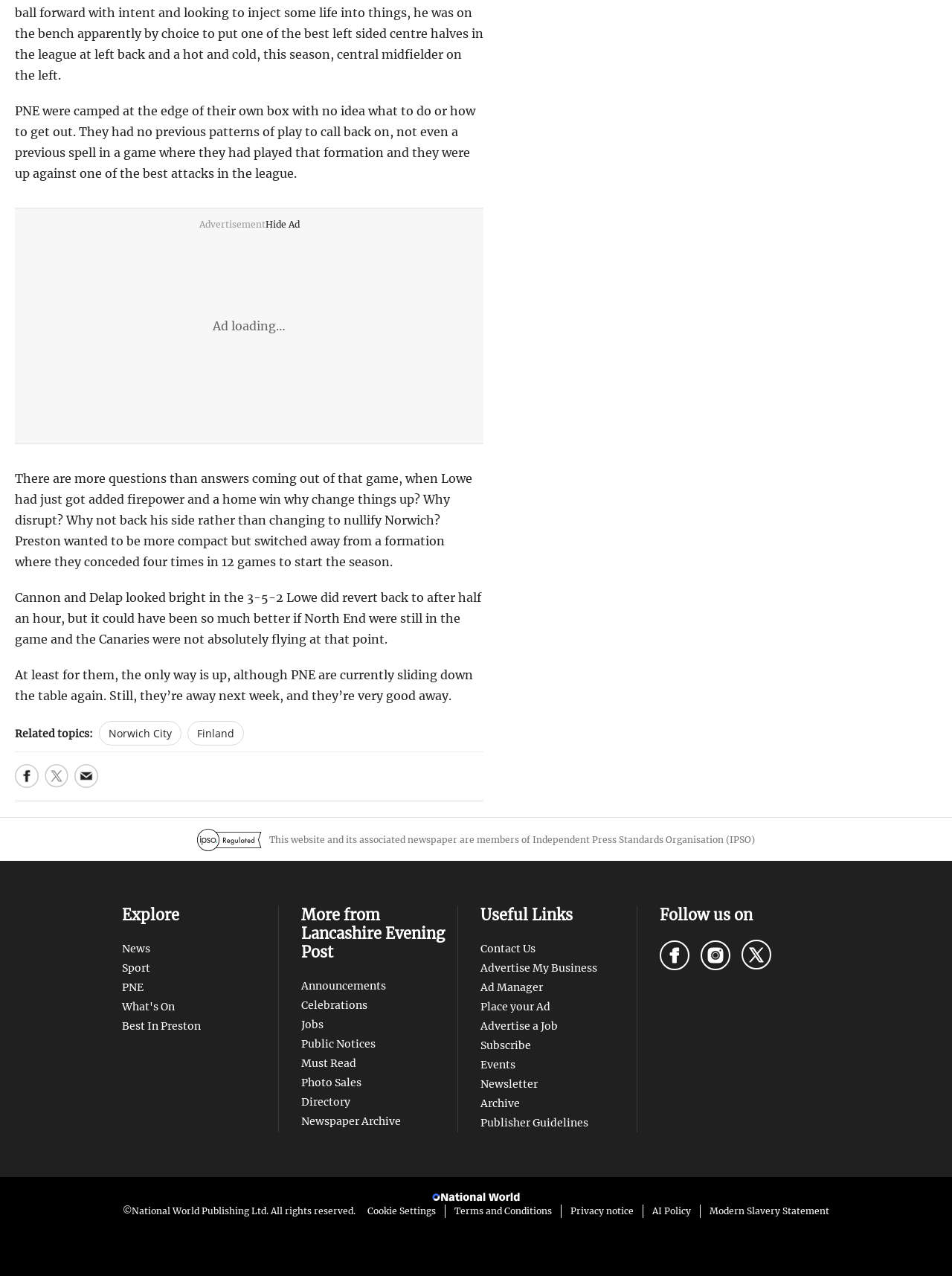Can you provide the bounding box coordinates for the element that should be clicked to implement the instruction: "Visit Lancashire Evening Post on Facebook"?

[0.693, 0.737, 0.724, 0.76]